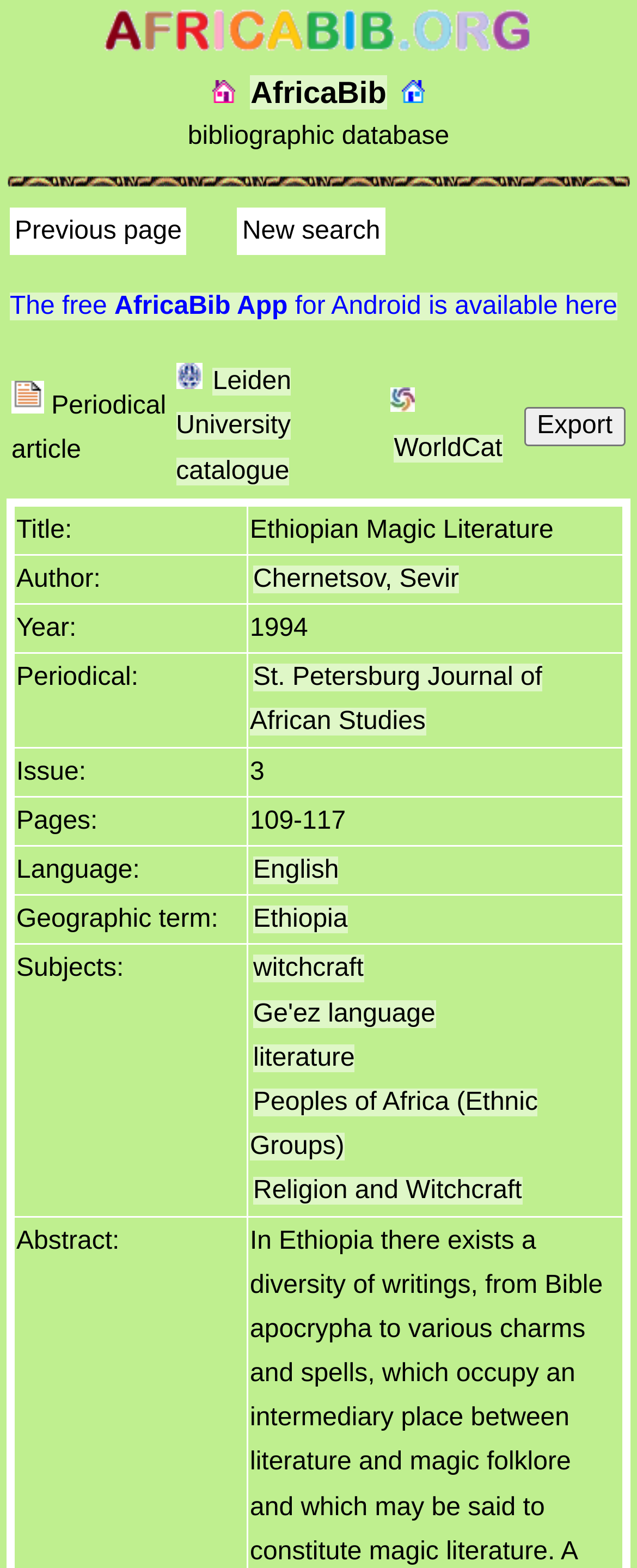Identify the coordinates of the bounding box for the element described below: "parent_node: AfricaBib". Return the coordinates as four float numbers between 0 and 1: [left, top, right, bottom].

[0.162, 0.022, 0.838, 0.04]